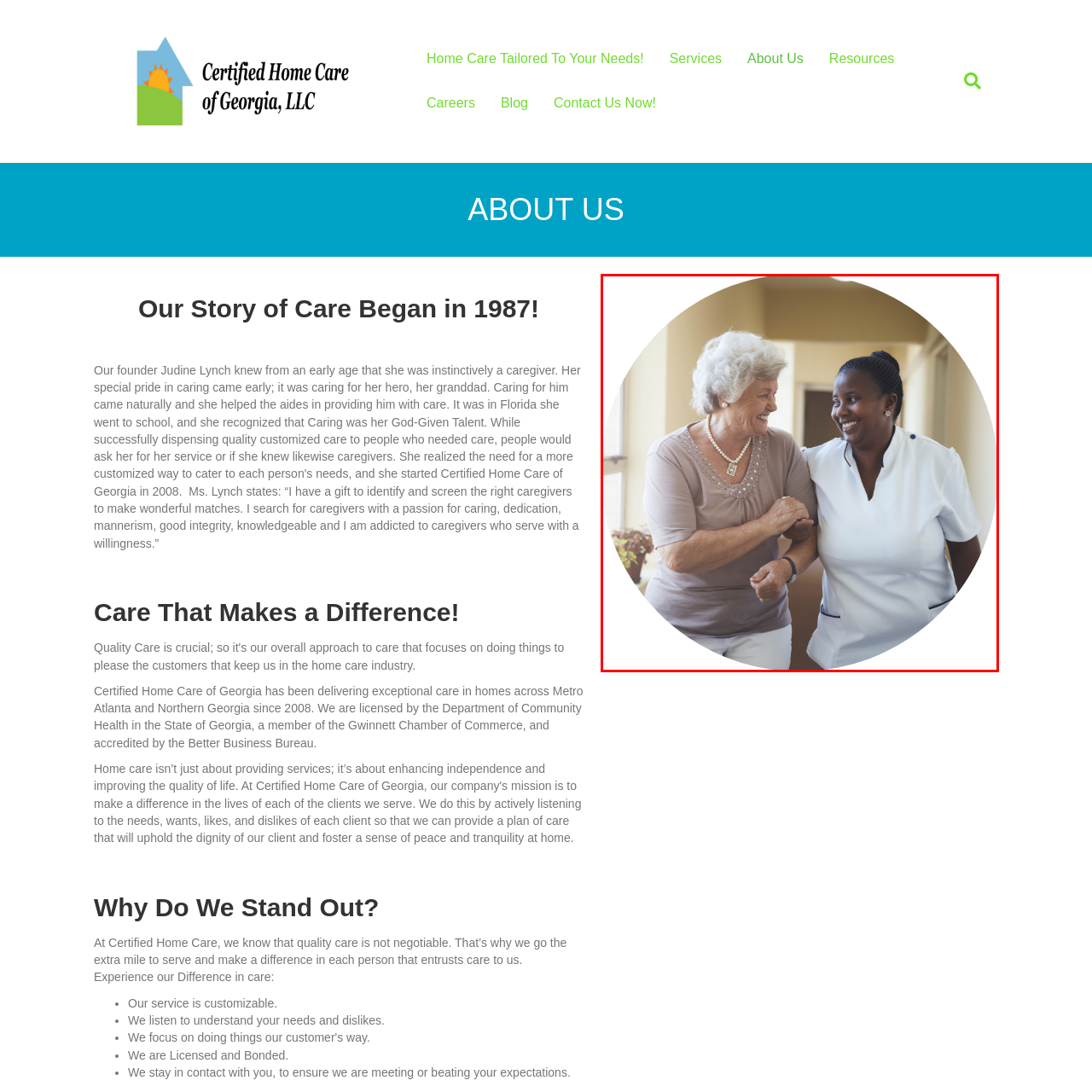Focus your attention on the image enclosed by the red boundary and provide a thorough answer to the question that follows, based on the image details: Is the caregiver wearing casual clothes?

According to the caption, the caregiver is wearing a 'professional uniform', which implies that she is not wearing casual clothes.